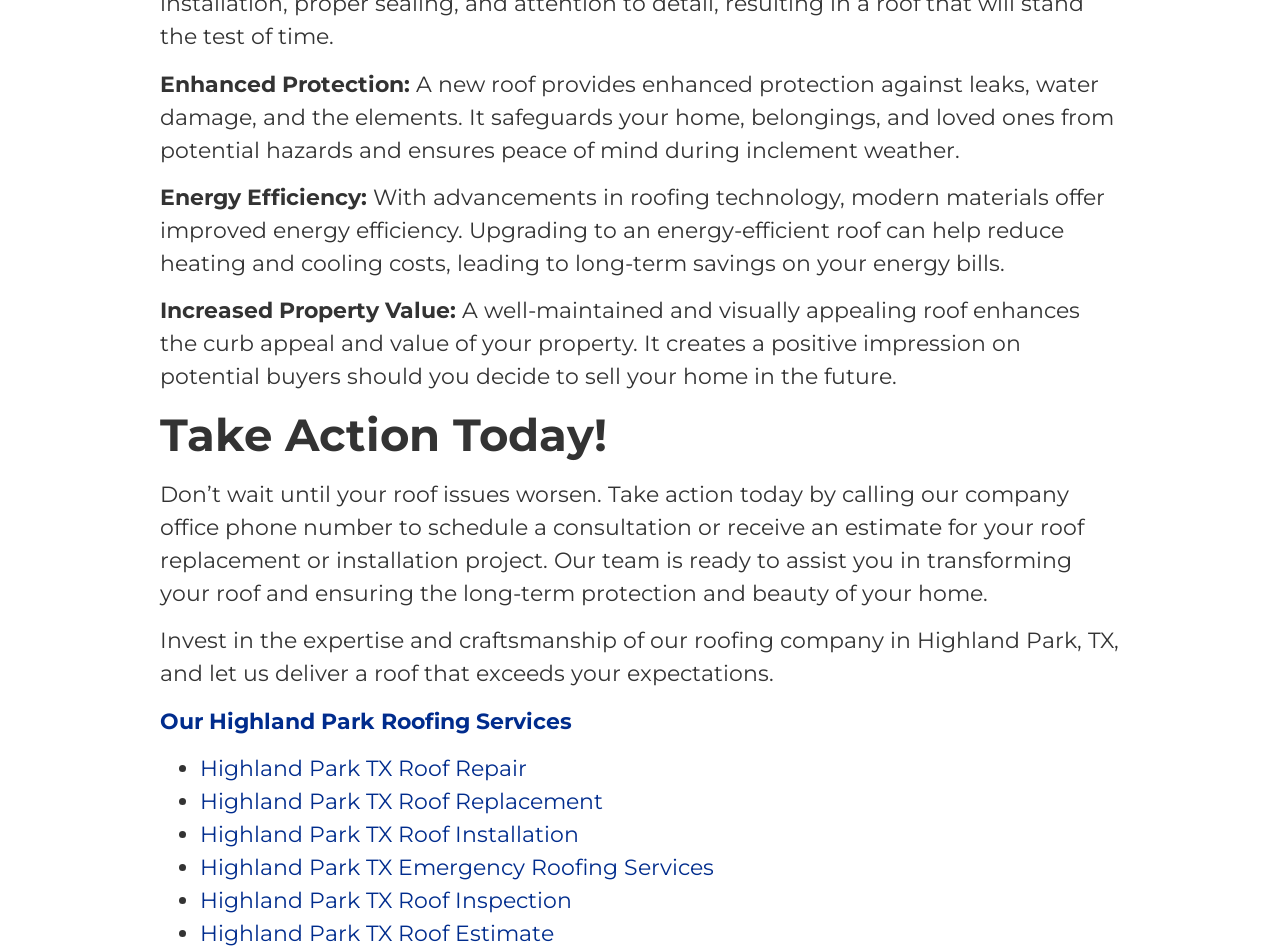Give a one-word or one-phrase response to the question: 
Where is the roofing company located?

Highland Park, TX